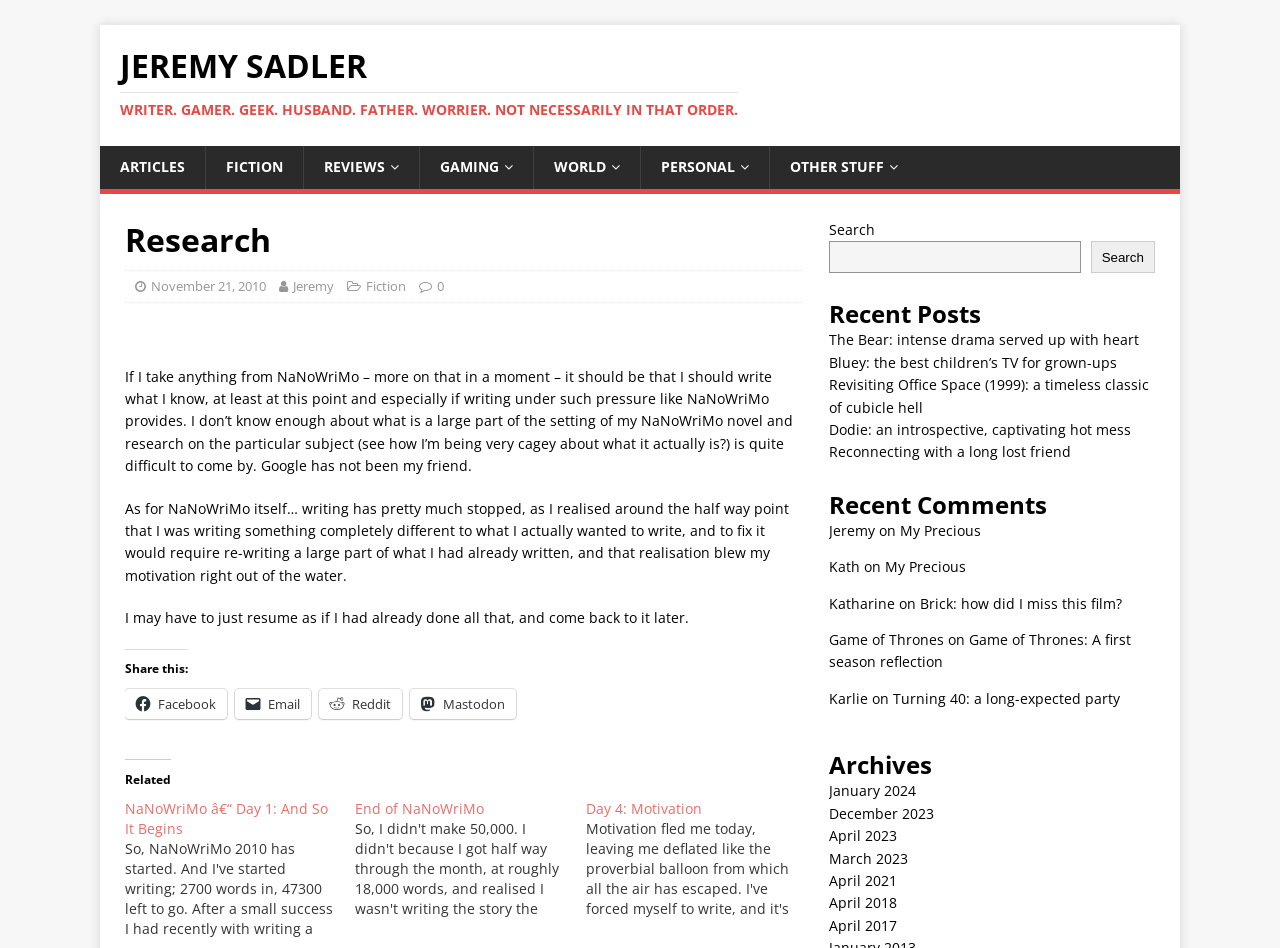Identify the bounding box coordinates for the UI element described as follows: "Personal". Ensure the coordinates are four float numbers between 0 and 1, formatted as [left, top, right, bottom].

[0.5, 0.154, 0.601, 0.199]